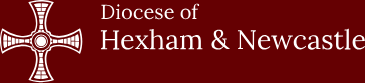Provide a one-word or short-phrase response to the question:
What is the shape of the symbol in the design?

Cross